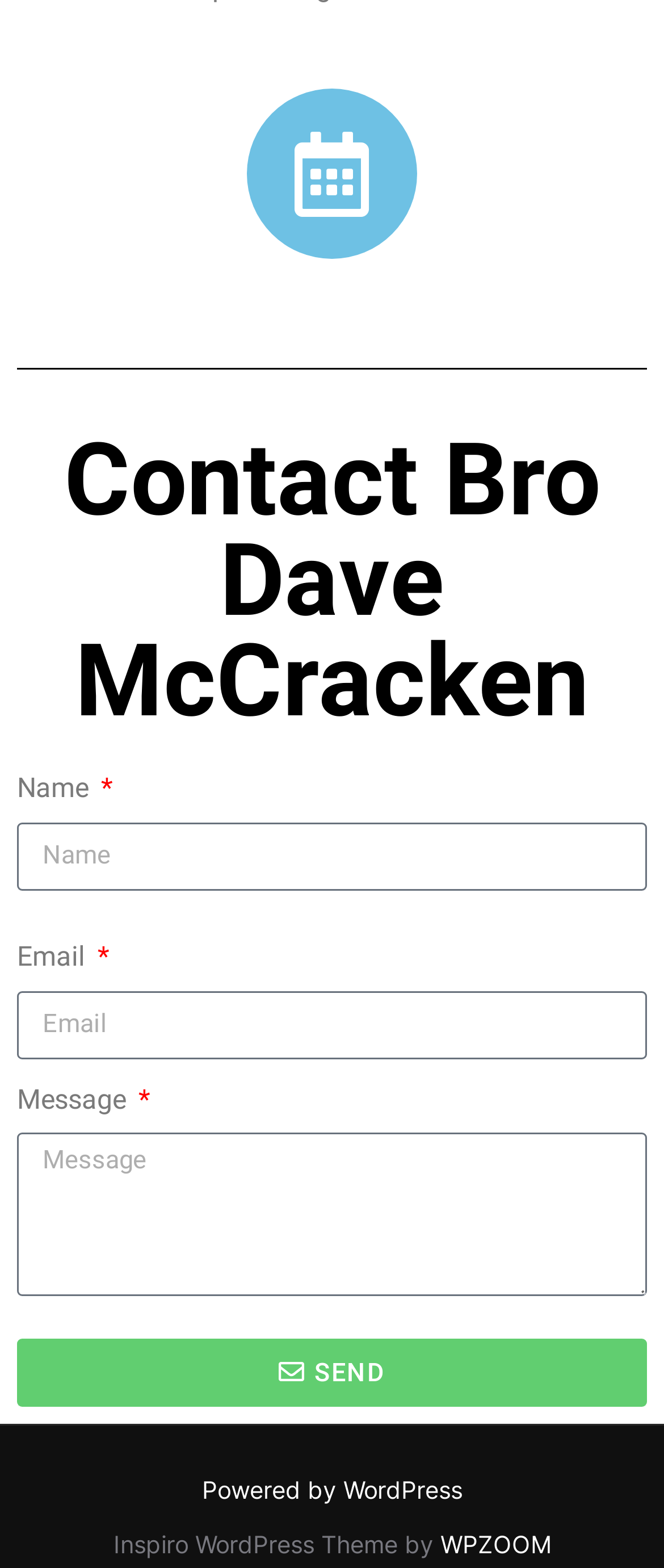What platform is the website powered by?
Provide a short answer using one word or a brief phrase based on the image.

WordPress